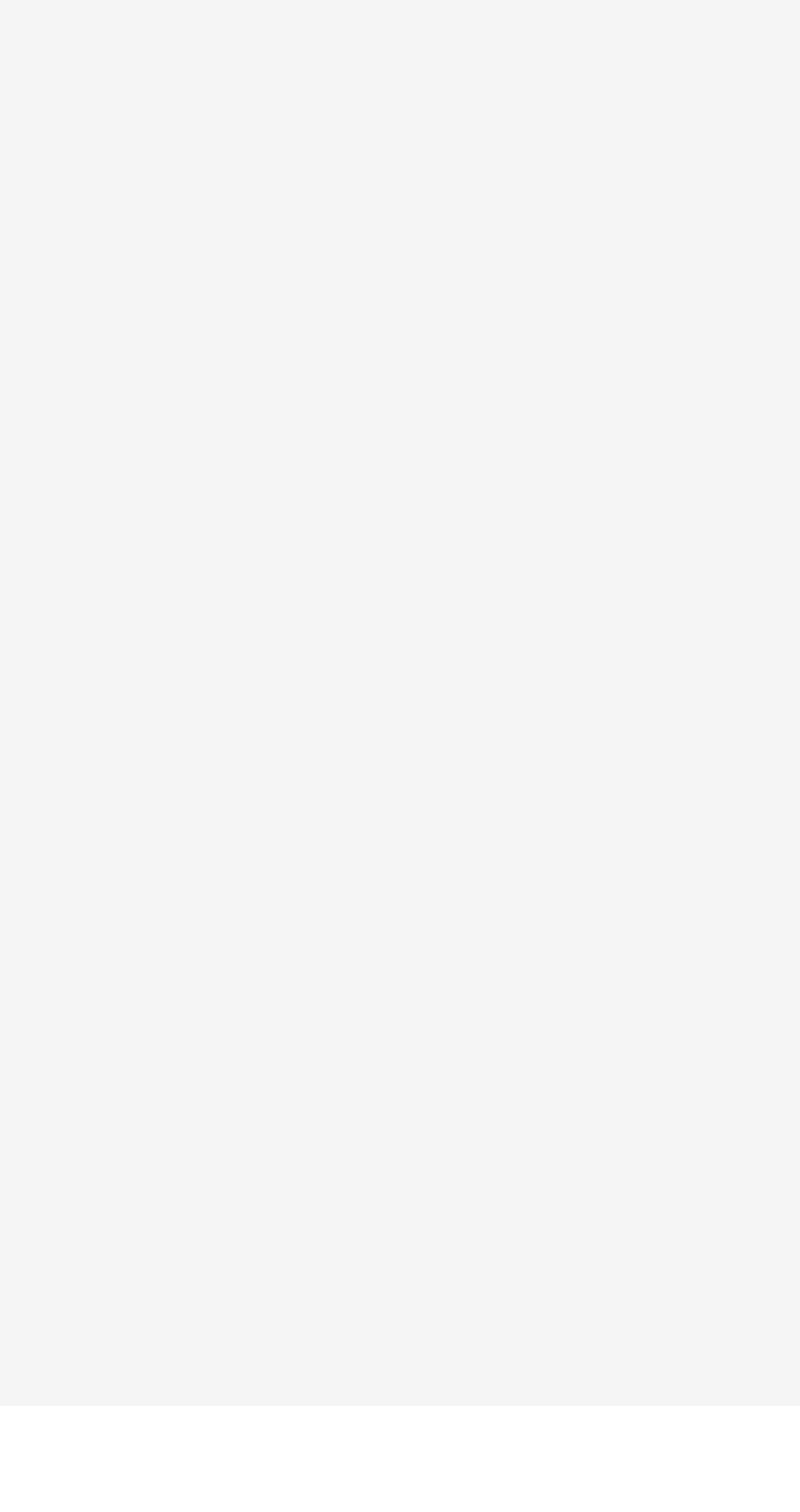Identify the bounding box coordinates of the clickable region necessary to fulfill the following instruction: "View Dental Cleanings and Exams". The bounding box coordinates should be four float numbers between 0 and 1, i.e., [left, top, right, bottom].

[0.077, 0.579, 0.454, 0.632]